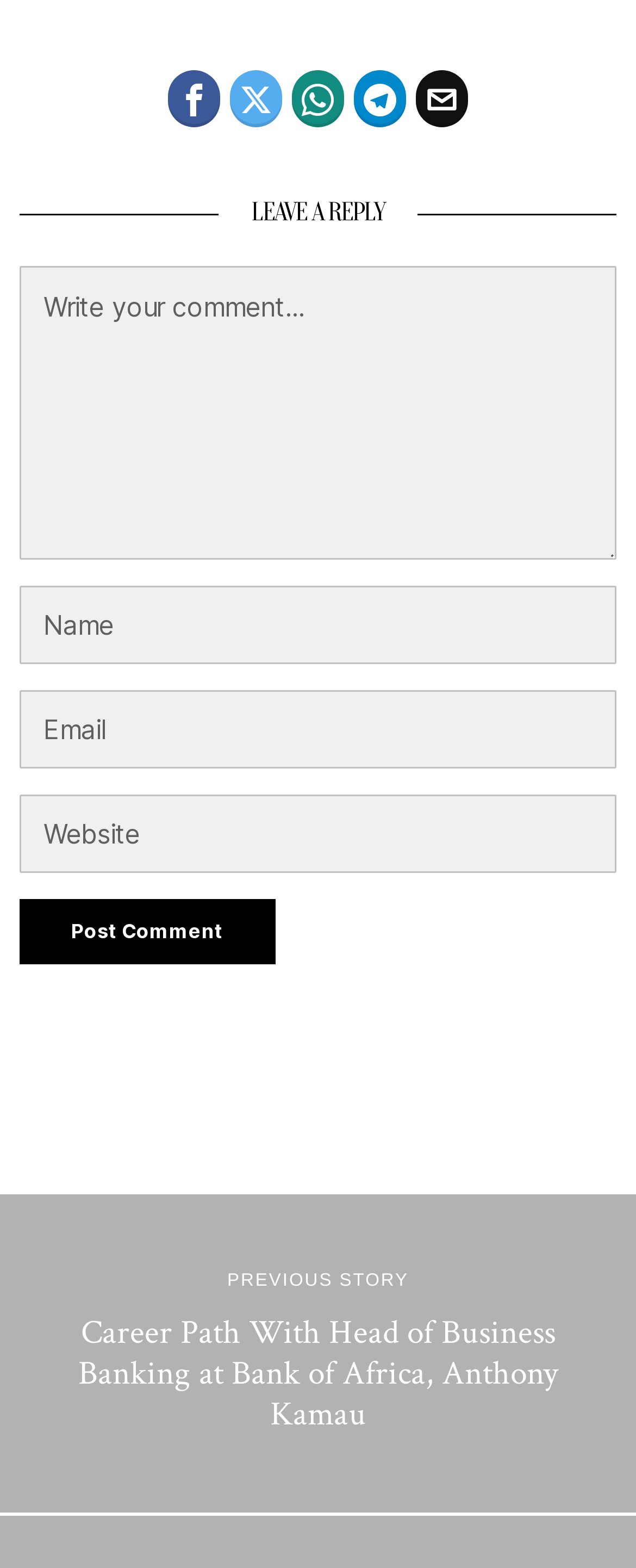Show the bounding box coordinates of the element that should be clicked to complete the task: "Enter your name".

[0.03, 0.374, 0.97, 0.424]